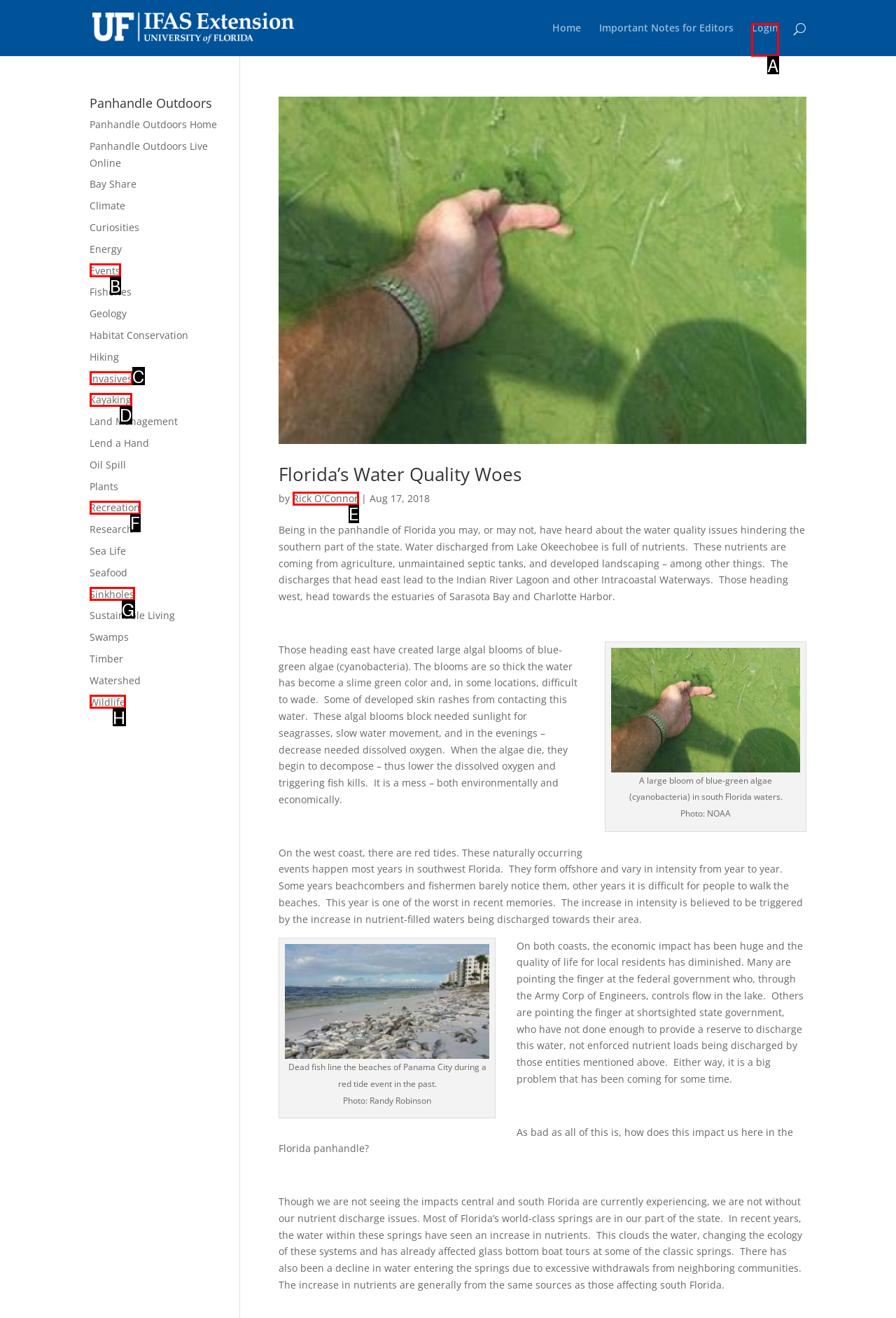Tell me which one HTML element you should click to complete the following task: Click on the 'Login' link
Answer with the option's letter from the given choices directly.

A